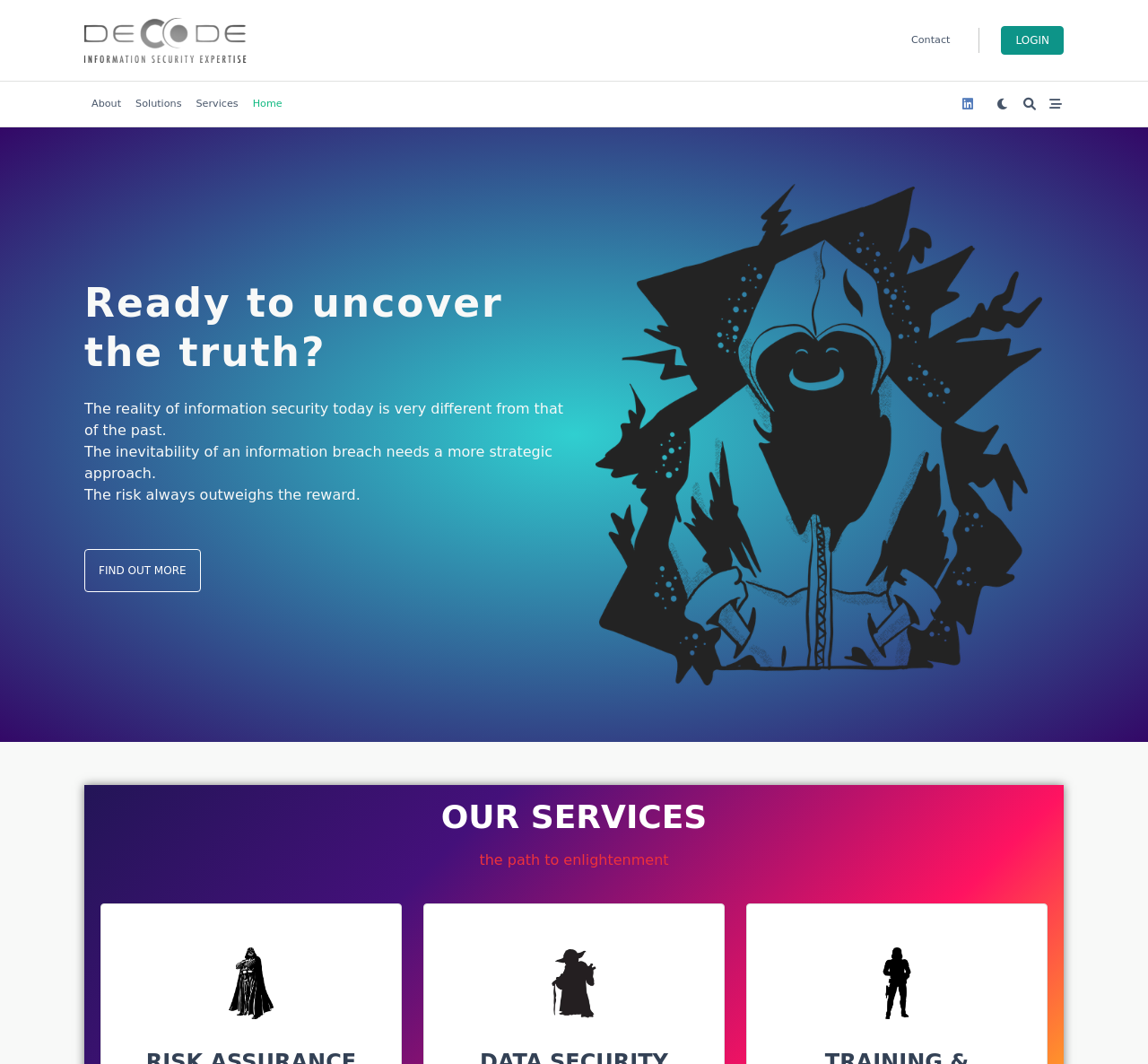Identify the bounding box coordinates of the region that should be clicked to execute the following instruction: "Explore Featured Properties".

None